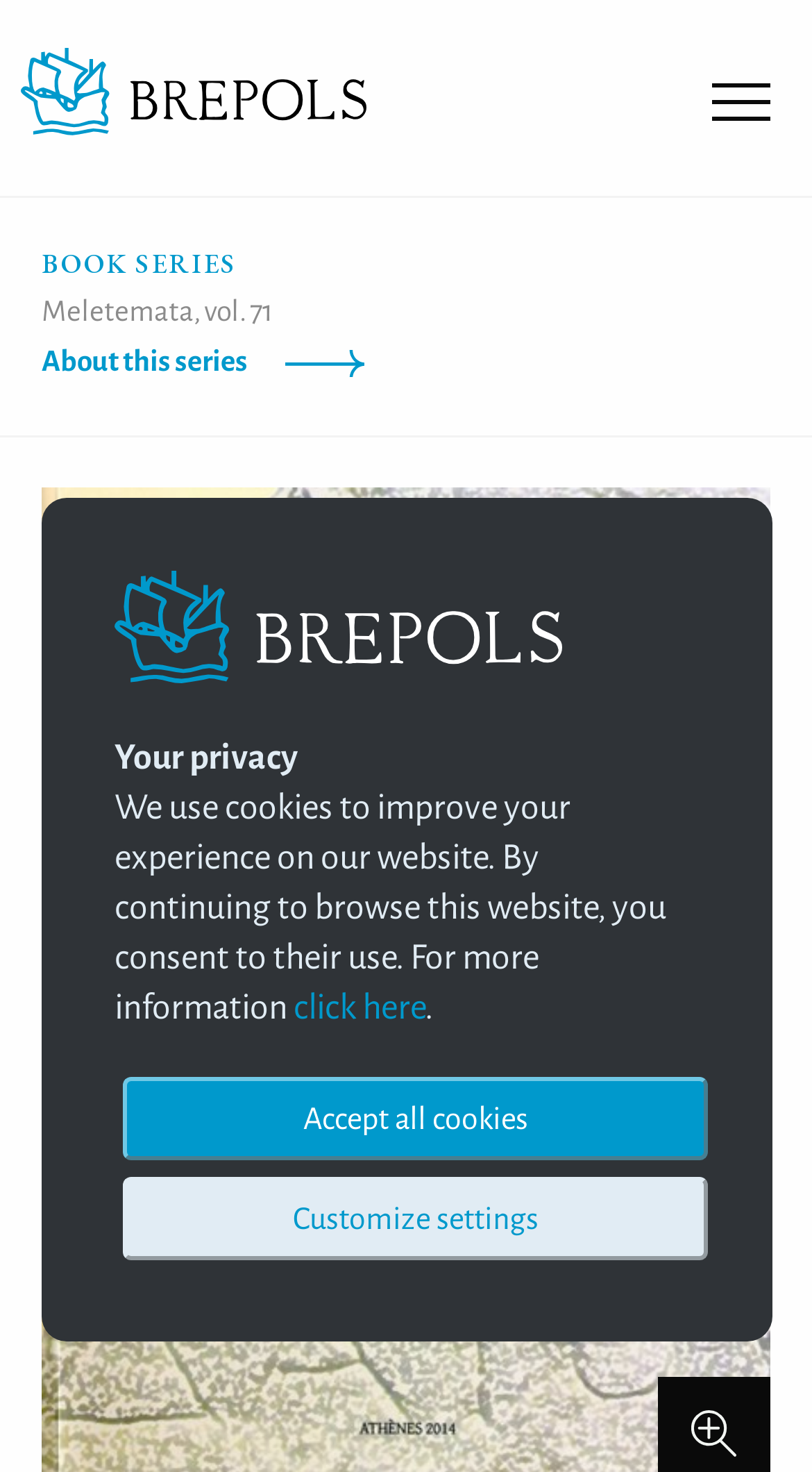What is the name of the publisher?
Please answer using one word or phrase, based on the screenshot.

Brepols Publishers